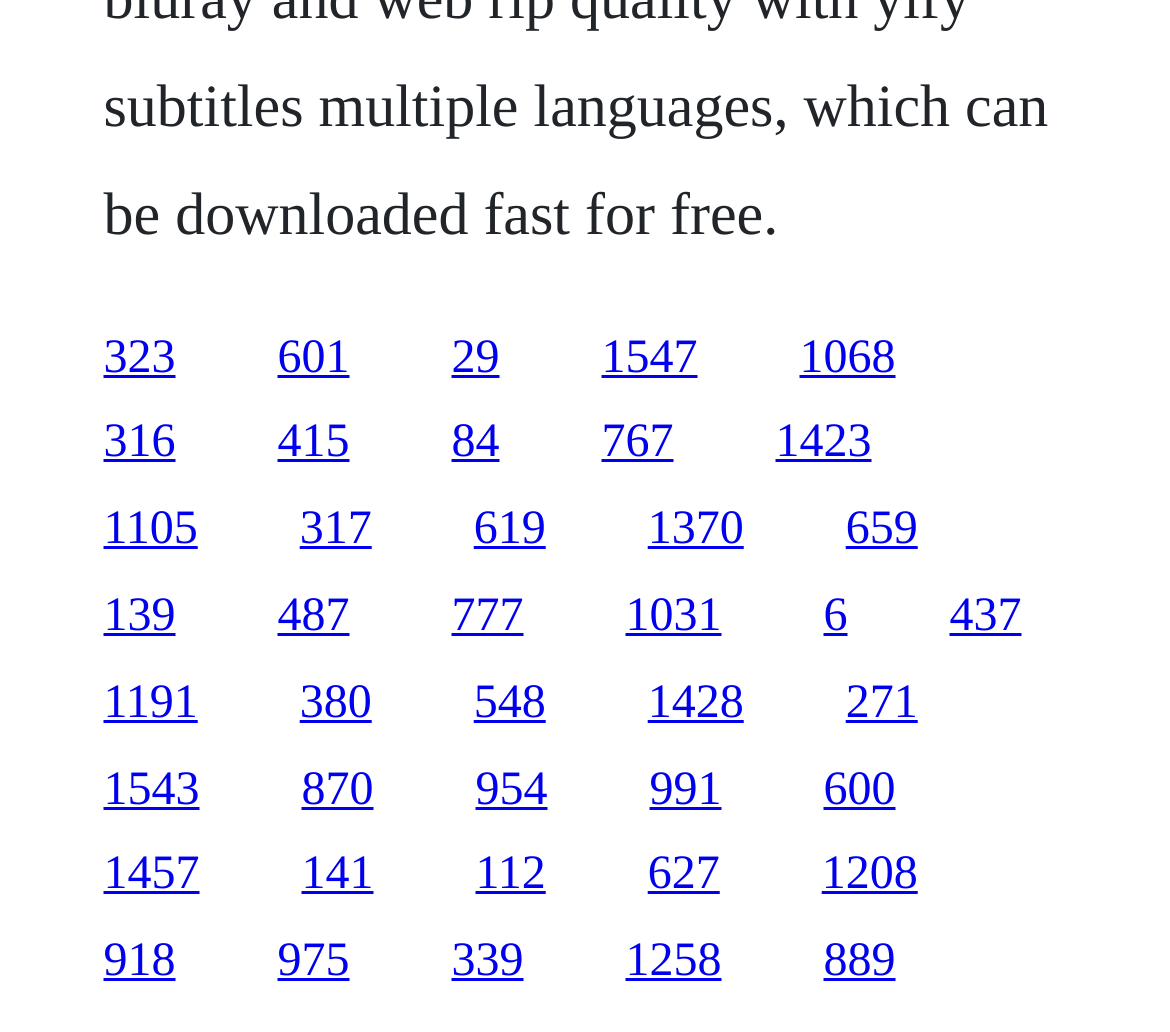Determine the bounding box coordinates for the region that must be clicked to execute the following instruction: "click the first link".

[0.088, 0.321, 0.15, 0.371]